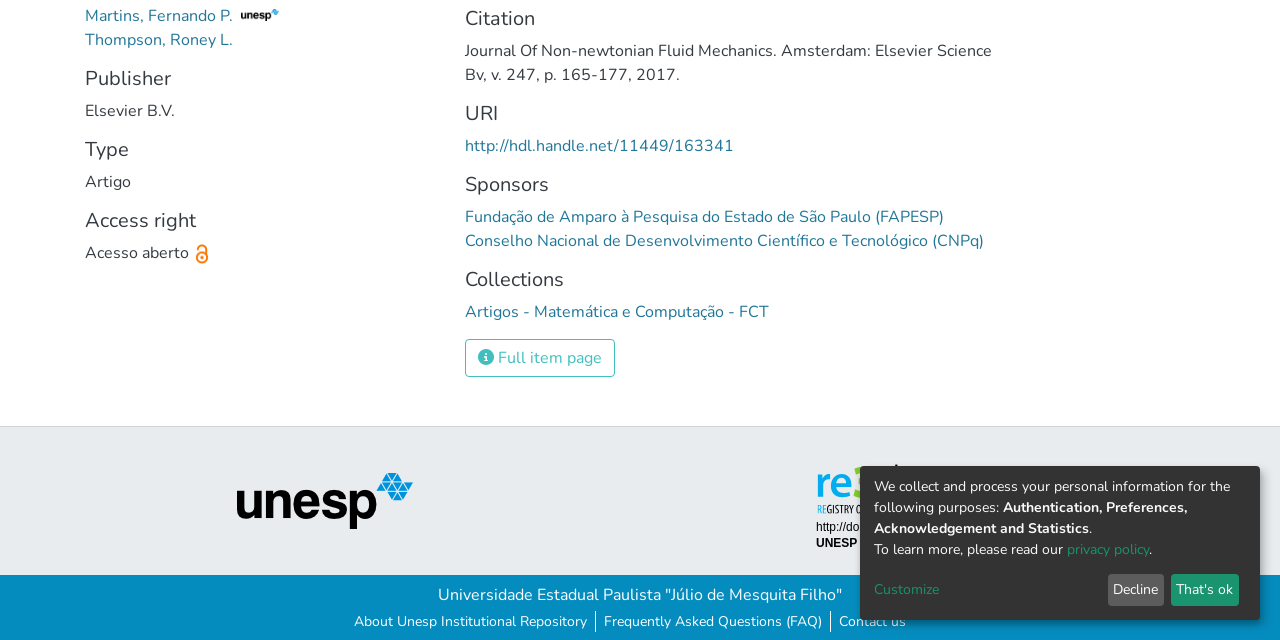Identify the bounding box for the UI element specified in this description: "Decline". The coordinates must be four float numbers between 0 and 1, formatted as [left, top, right, bottom].

[0.865, 0.897, 0.909, 0.947]